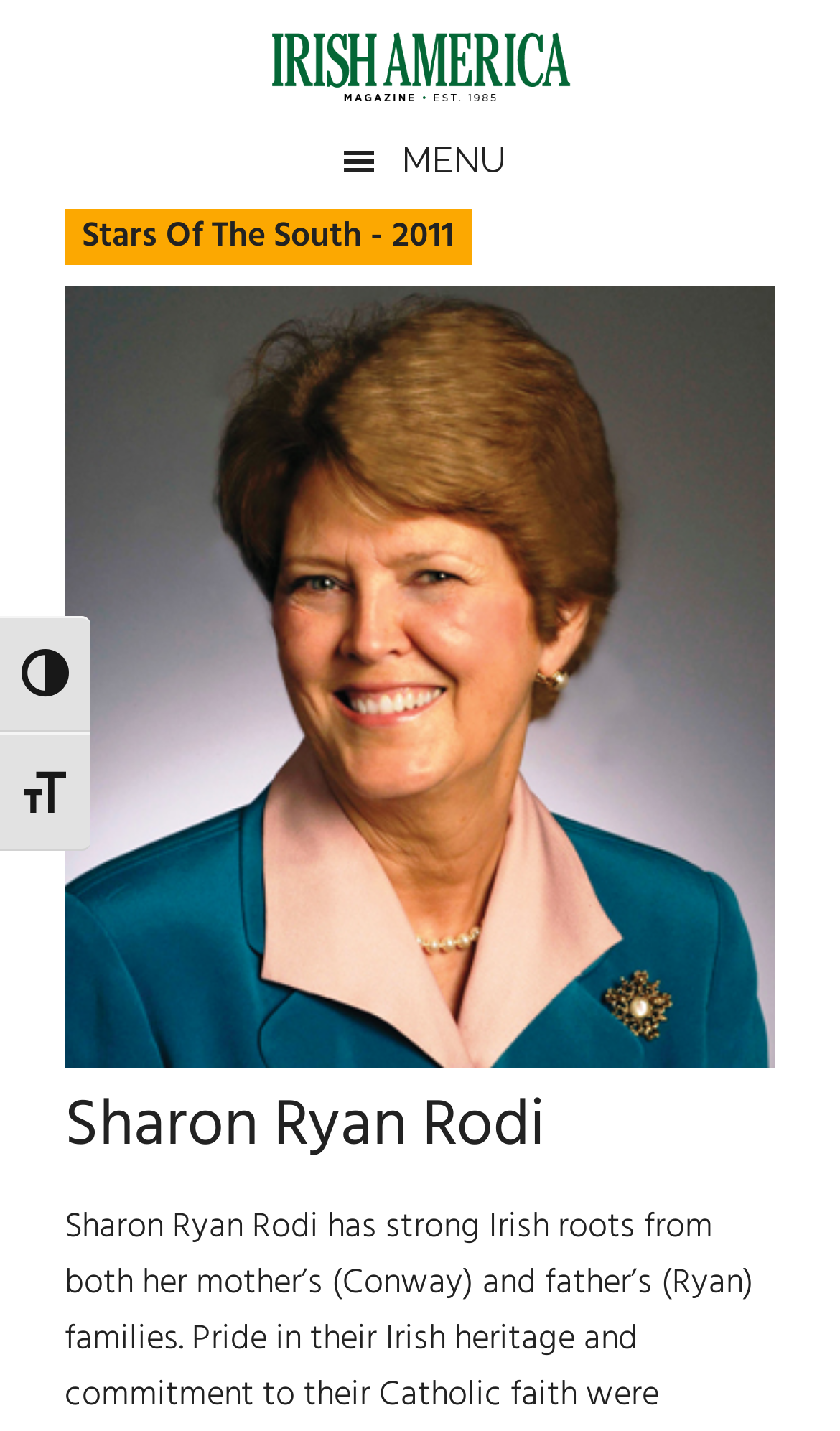What is the title of the event mentioned on the webpage?
Please use the image to provide an in-depth answer to the question.

I found the answer by looking at the static text element with the text 'Stars Of The South - 2011' which suggests that it is the title of an event mentioned on the webpage.